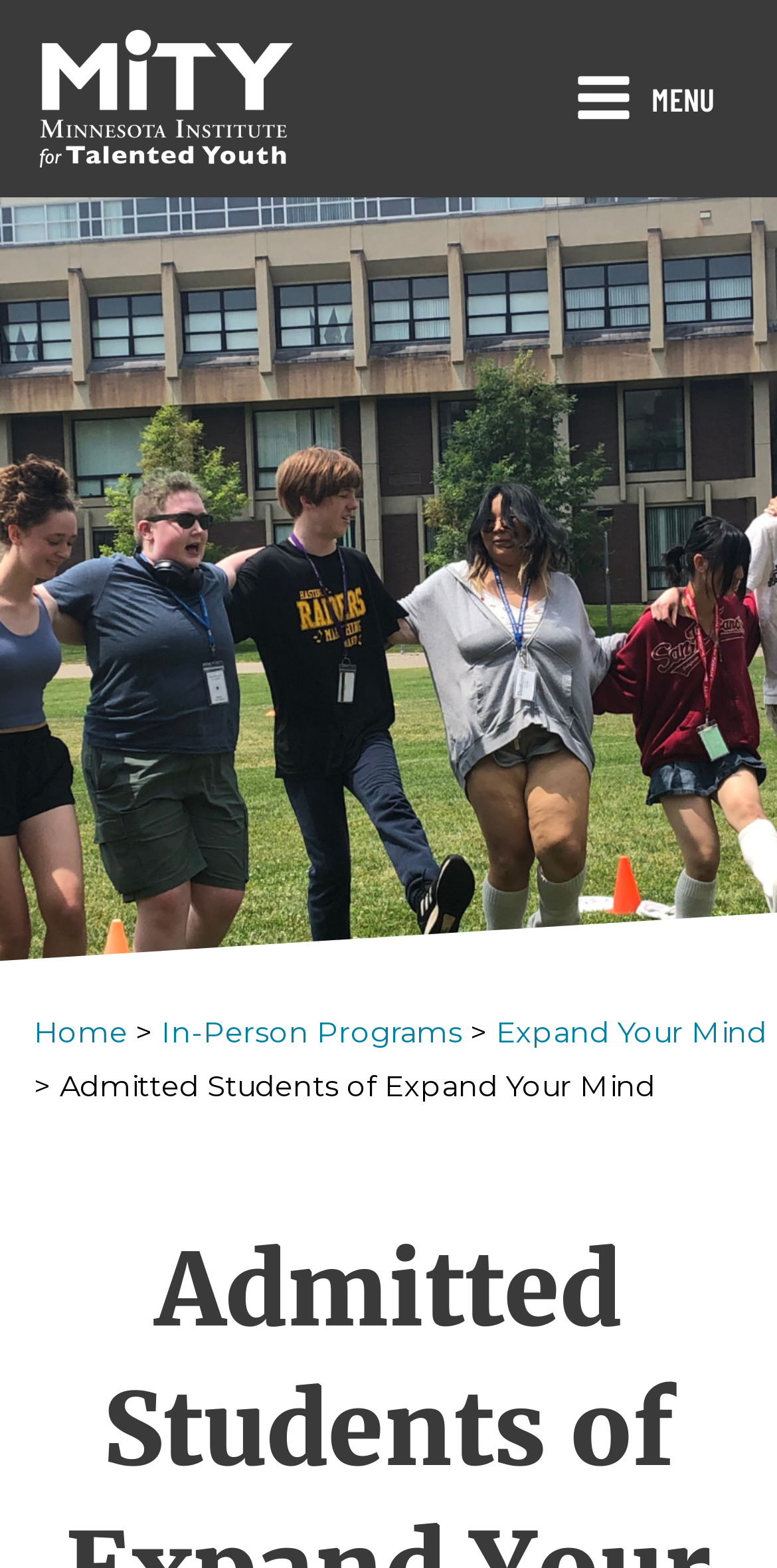What is the current page about?
Please provide a single word or phrase based on the screenshot.

Admitted Students